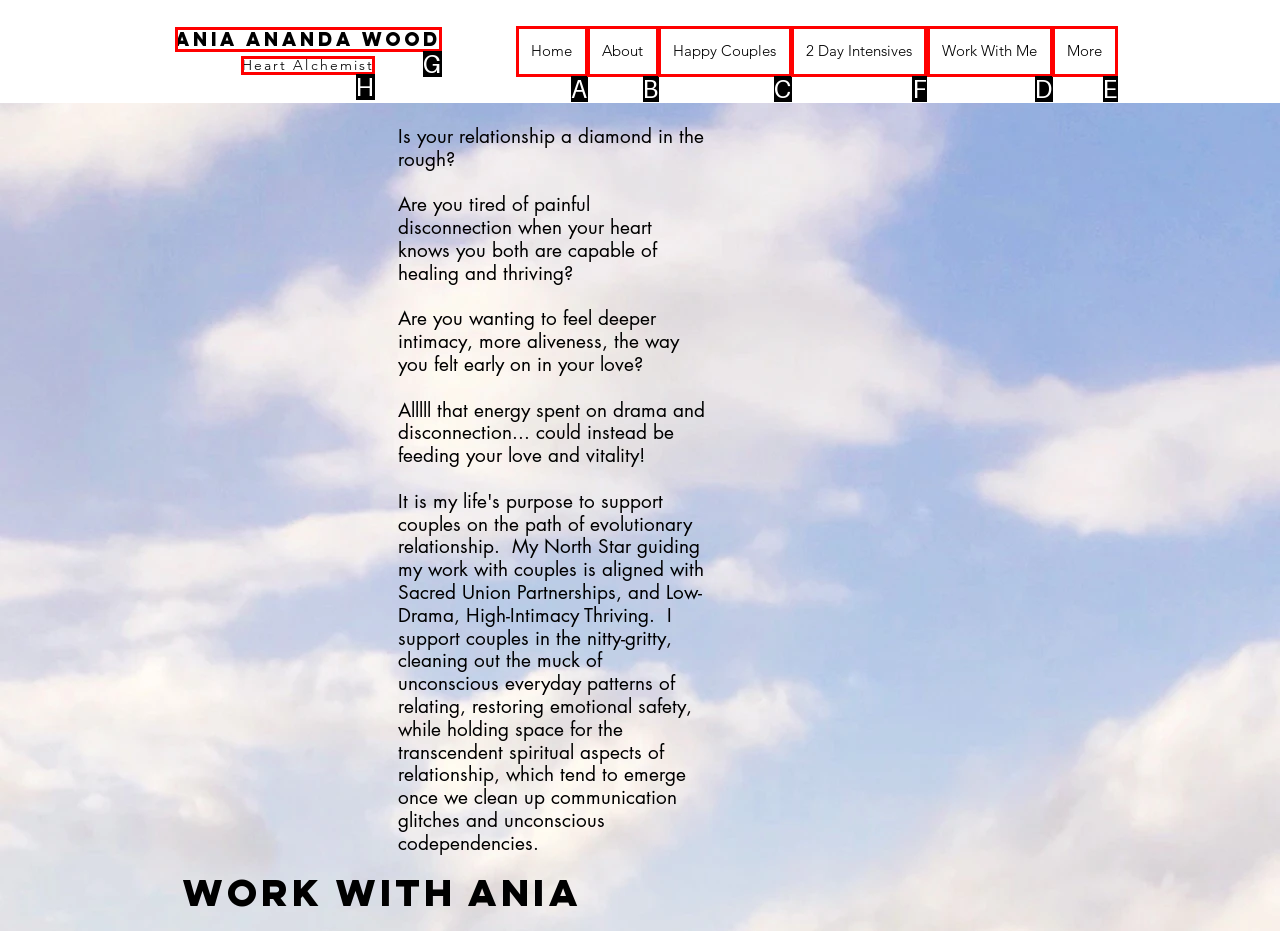Determine which element should be clicked for this task: click on '2 Day Intensives' link
Answer with the letter of the selected option.

F